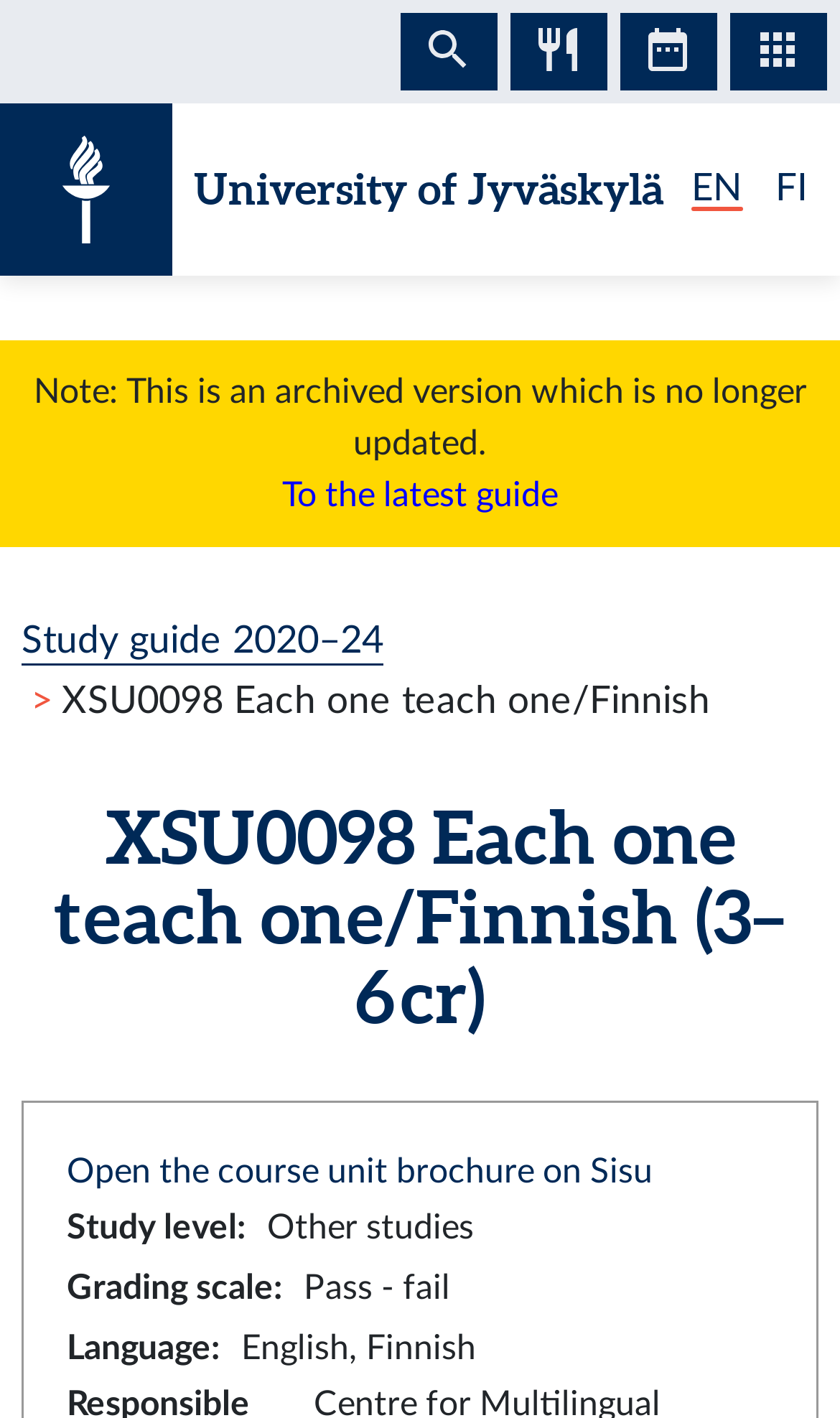Refer to the screenshot and give an in-depth answer to this question: What is the study level of the course?

I found the answer by looking at the 'Study level' section, where it says 'Other studies'. This section is located near the bottom of the page, and it provides information about the study level of the course.